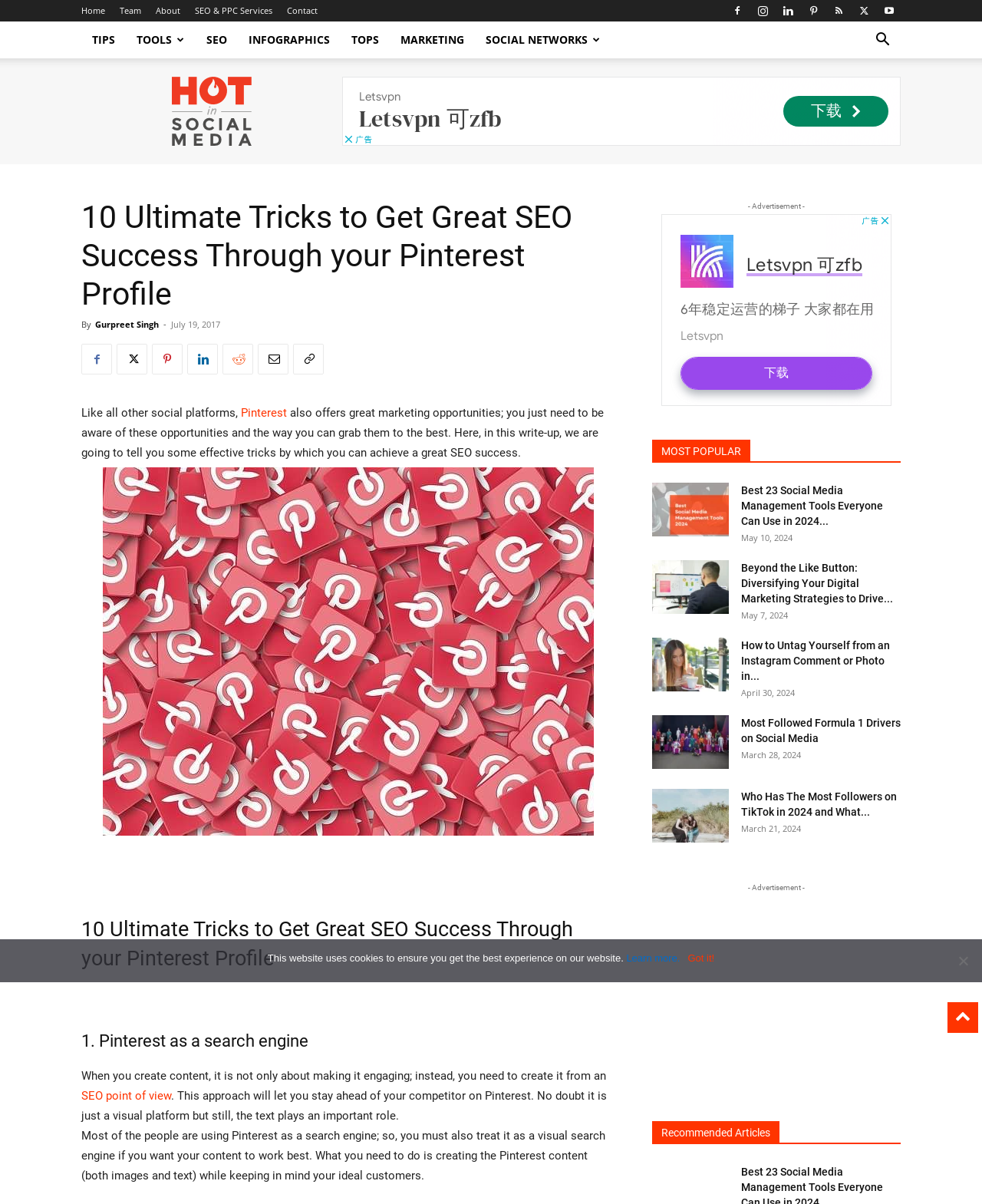Specify the bounding box coordinates for the region that must be clicked to perform the given instruction: "View the article 'Best Social Media Management Tools'".

[0.664, 0.401, 0.742, 0.446]